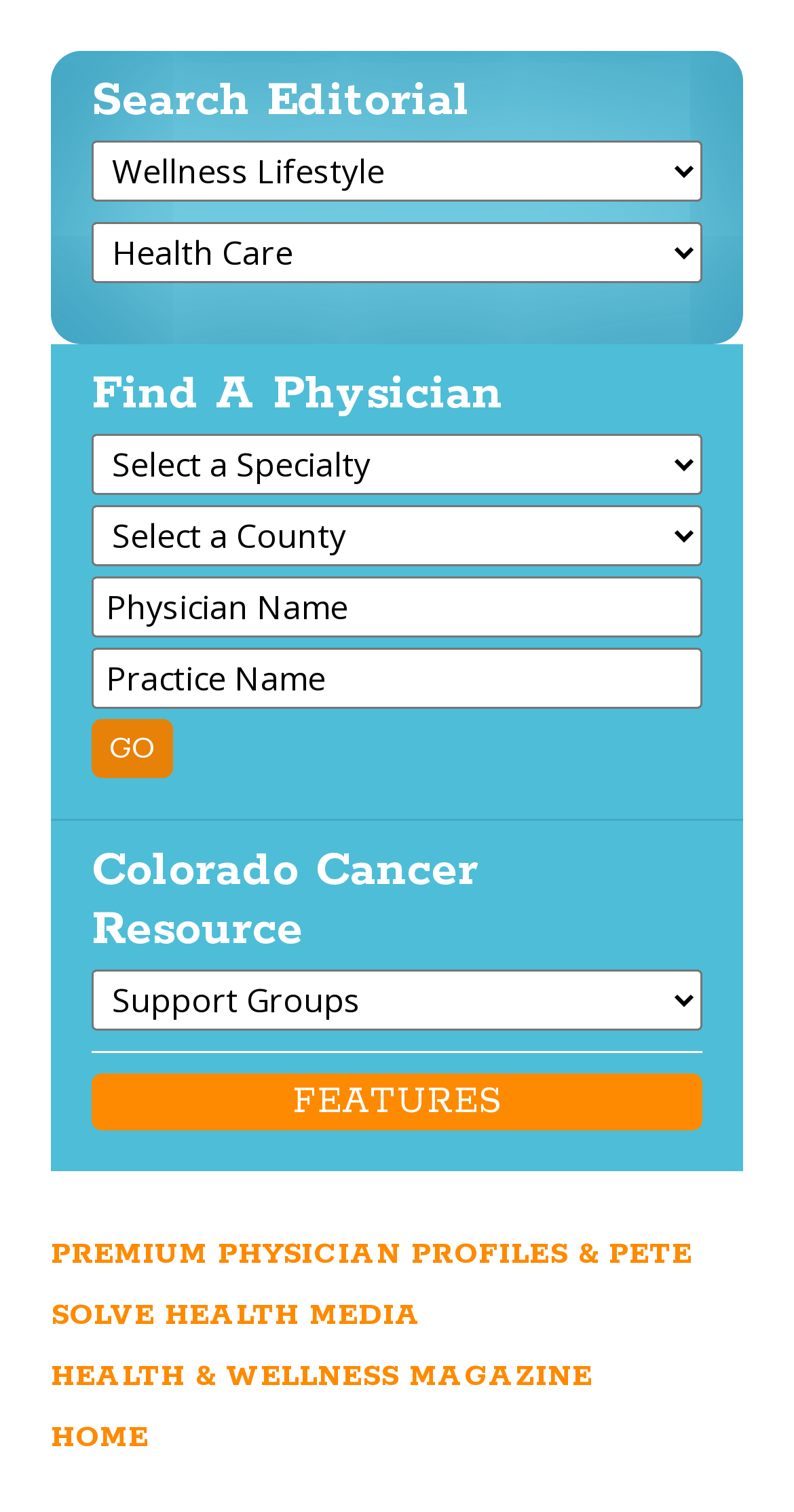Show the bounding box coordinates of the region that should be clicked to follow the instruction: "Click Go."

[0.115, 0.476, 0.218, 0.515]